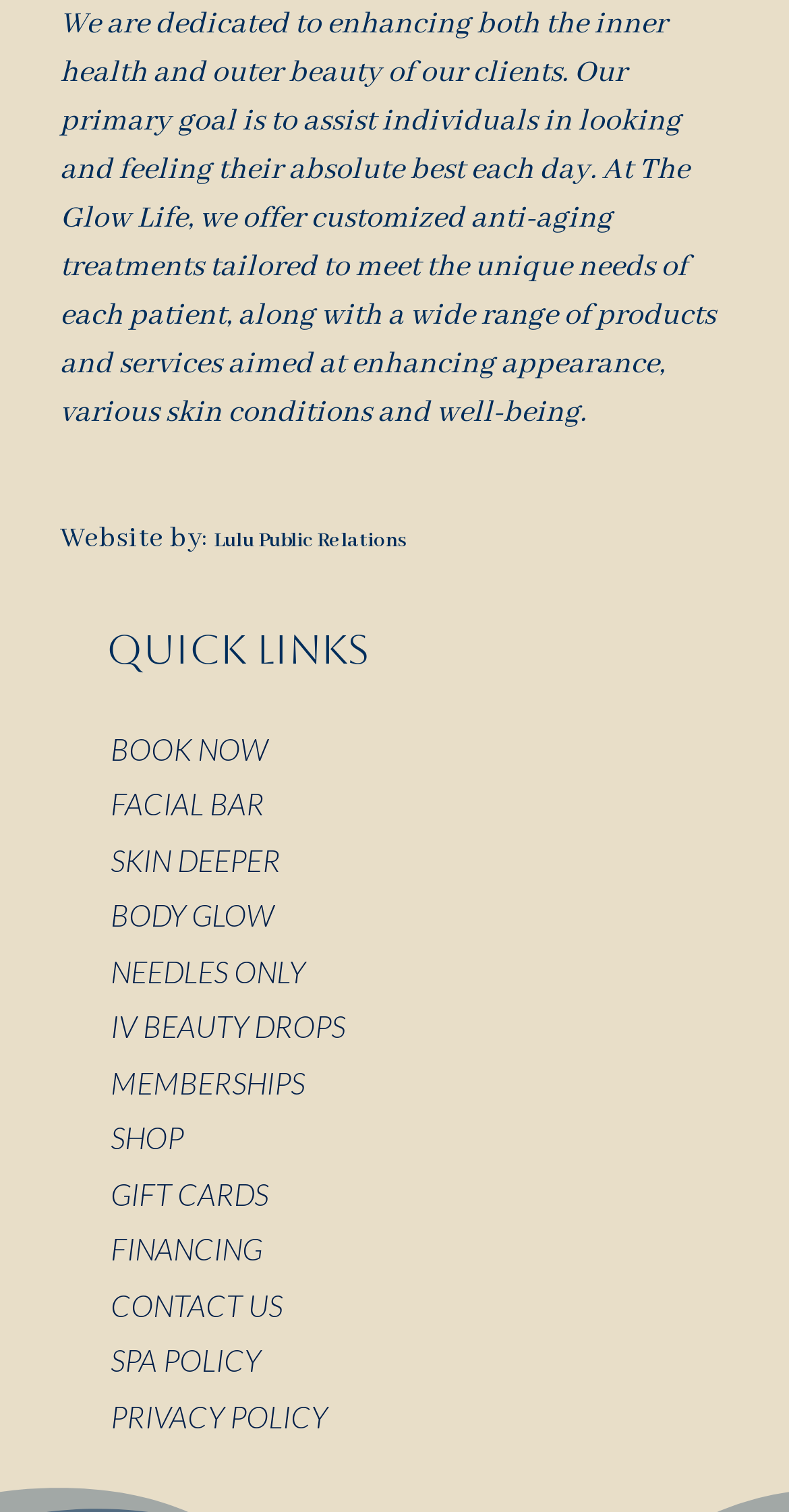What is the last link in the QUICK LINKS section?
Based on the screenshot, respond with a single word or phrase.

PRIVACY POLICY